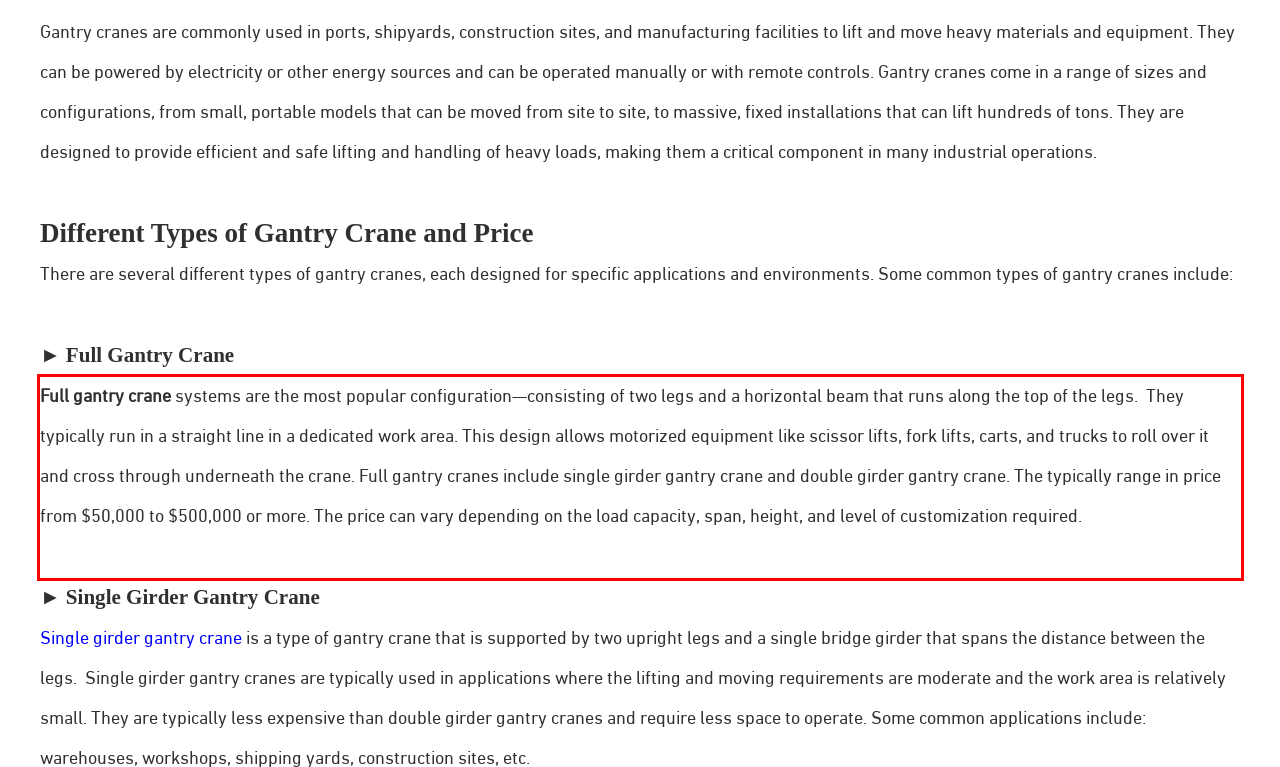The screenshot provided shows a webpage with a red bounding box. Apply OCR to the text within this red bounding box and provide the extracted content.

Full gantry crane systems are the most popular configuration—consisting of two legs and a horizontal beam that runs along the top of the legs. They typically run in a straight line in a dedicated work area. This design allows motorized equipment like scissor lifts, fork lifts, carts, and trucks to roll over it and cross through underneath the crane. Full gantry cranes include single girder gantry crane and double girder gantry crane. The typically range in price from $50,000 to $500,000 or more. The price can vary depending on the load capacity, span, height, and level of customization required.